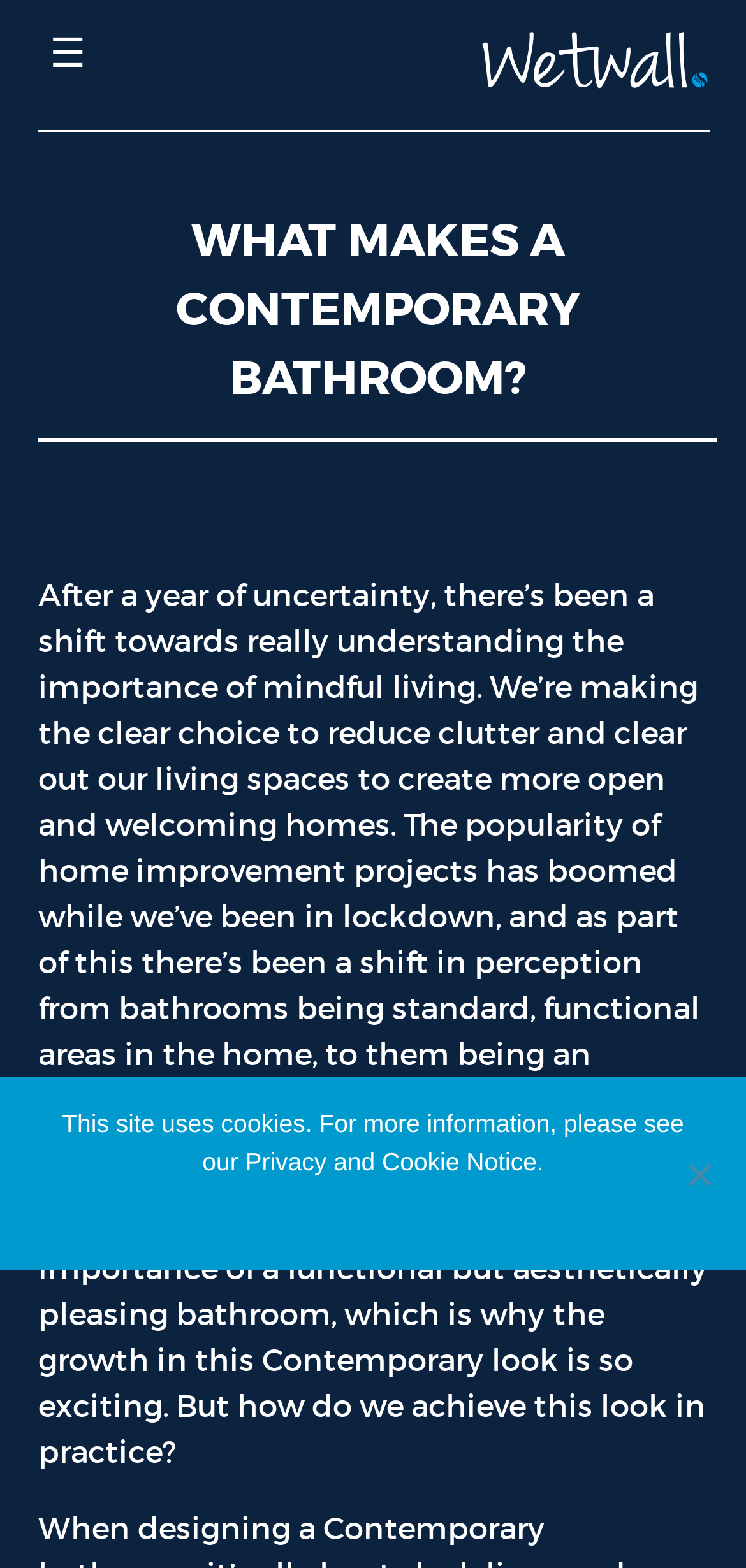Give a one-word or one-phrase response to the question:
What is the trend in home improvement projects mentioned on this webpage?

Boom